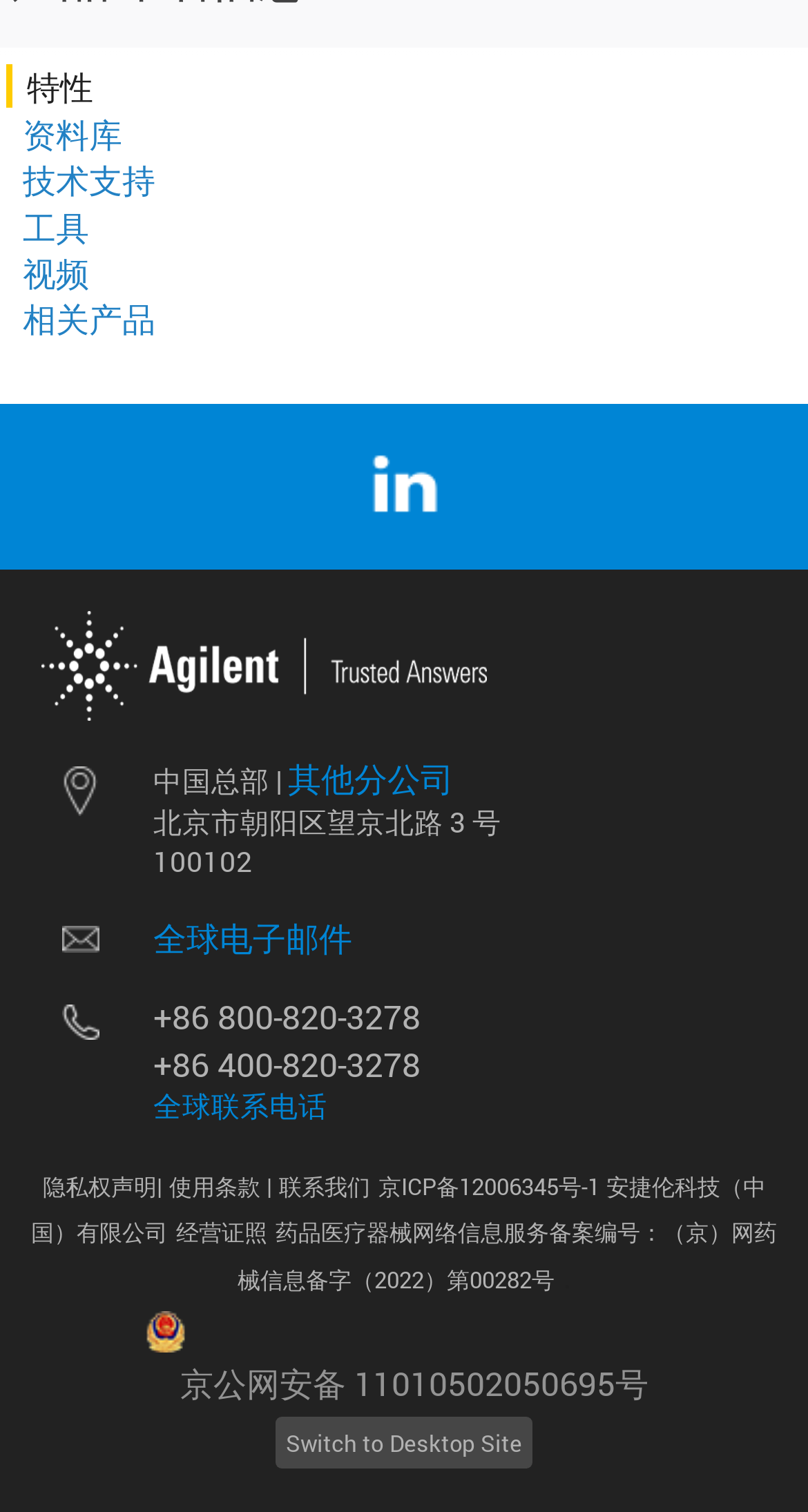From the image, can you give a detailed response to the question below:
What is the purpose of the Bravo Metabolomics Sample Prep Platform?

The Bravo Metabolomics Sample Prep Platform is designed for blood plasma metabolomics sample preparation, as stated in the first paragraph of the webpage. It is a platform that integrates hardware, accessories, and software for automated sample preparation.